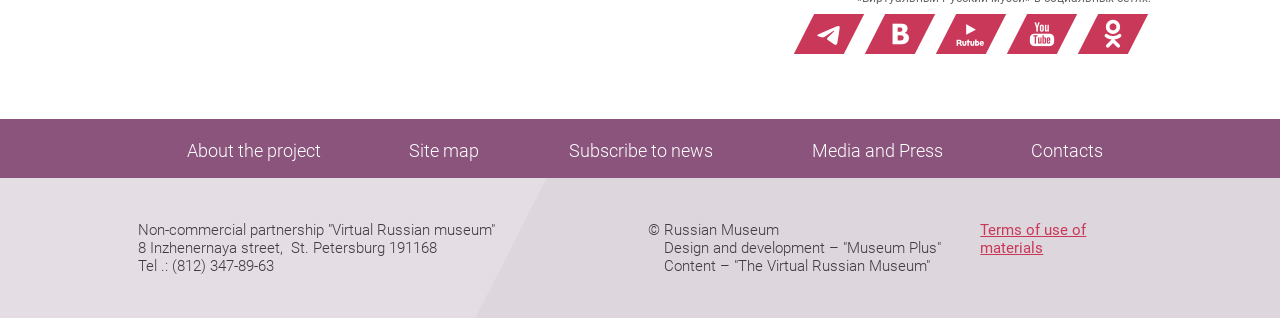Pinpoint the bounding box coordinates of the clickable element to carry out the following instruction: "Go to the Contacts page."

[0.775, 0.374, 0.893, 0.56]